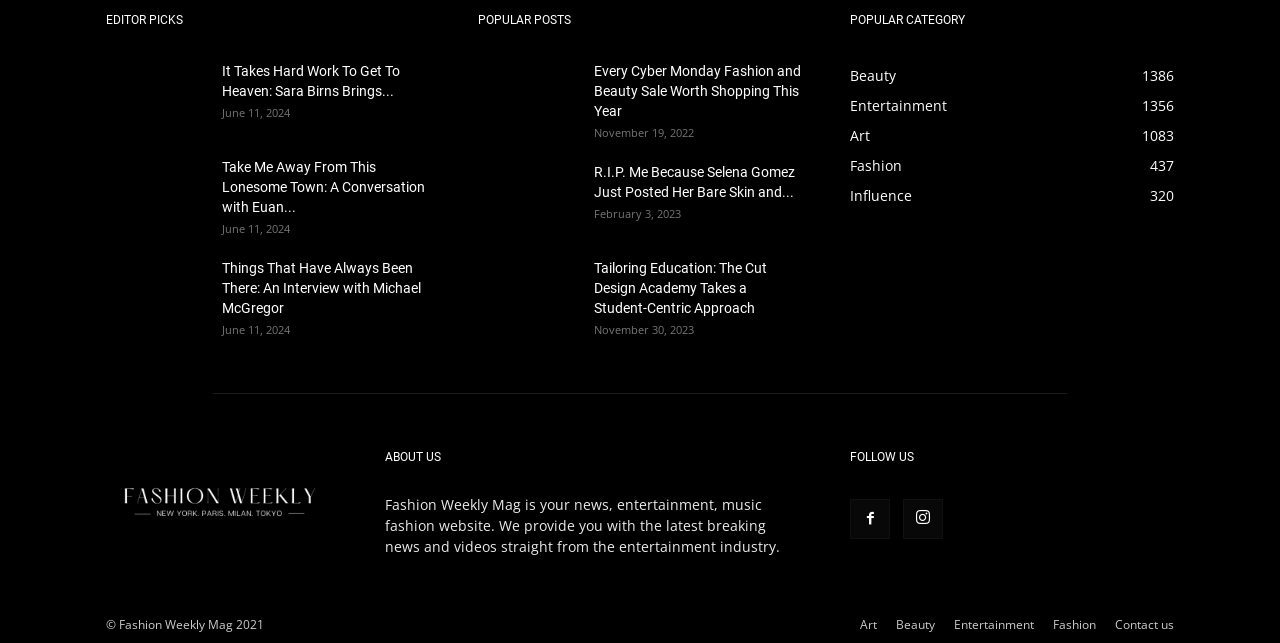Determine the bounding box coordinates of the UI element described below. Use the format (top-left x, top-left y, bottom-right x, bottom-right y) with floating point numbers between 0 and 1: Contact us

[0.871, 0.959, 0.917, 0.987]